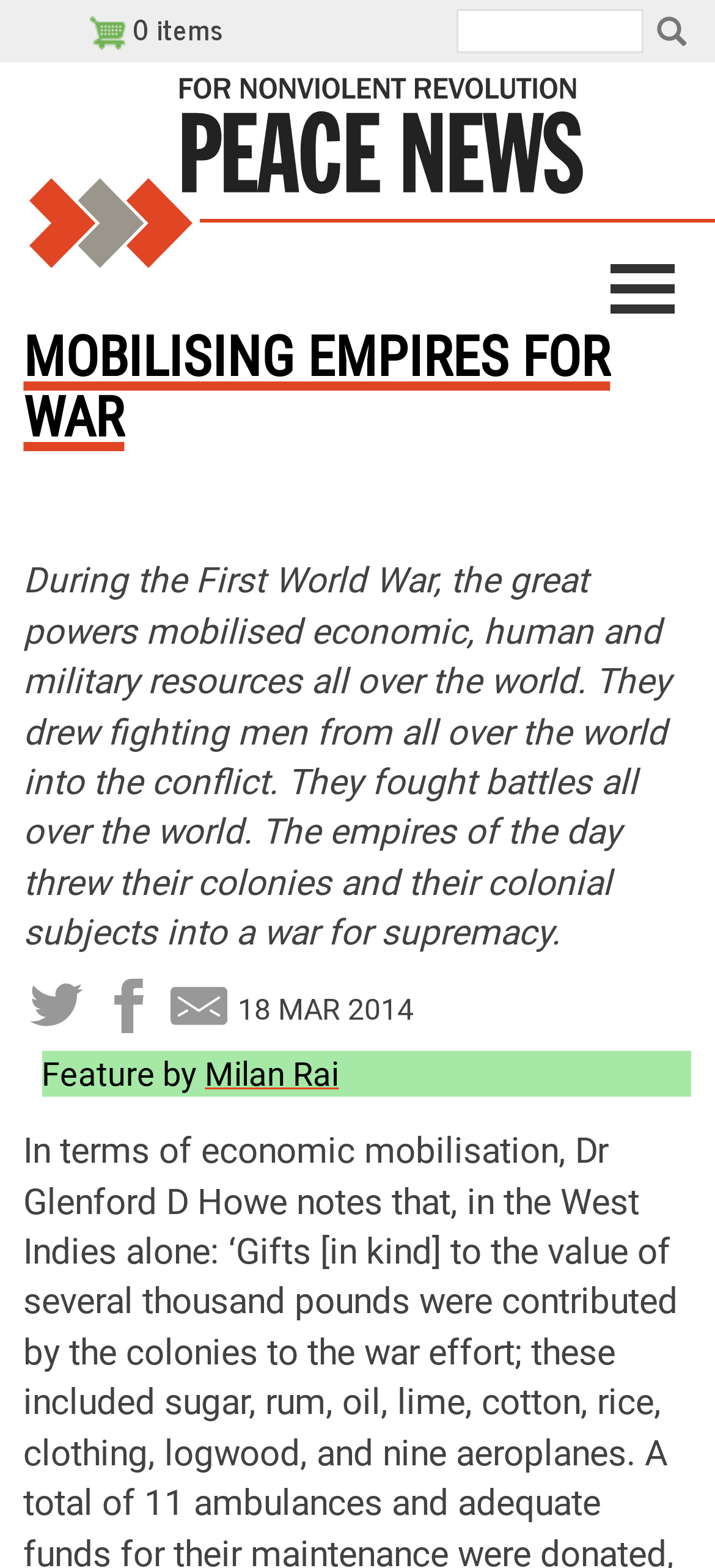Identify the bounding box coordinates of the region that needs to be clicked to carry out this instruction: "Contact Milan Rai". Provide these coordinates as four float numbers ranging from 0 to 1, i.e., [left, top, right, bottom].

[0.287, 0.672, 0.474, 0.697]